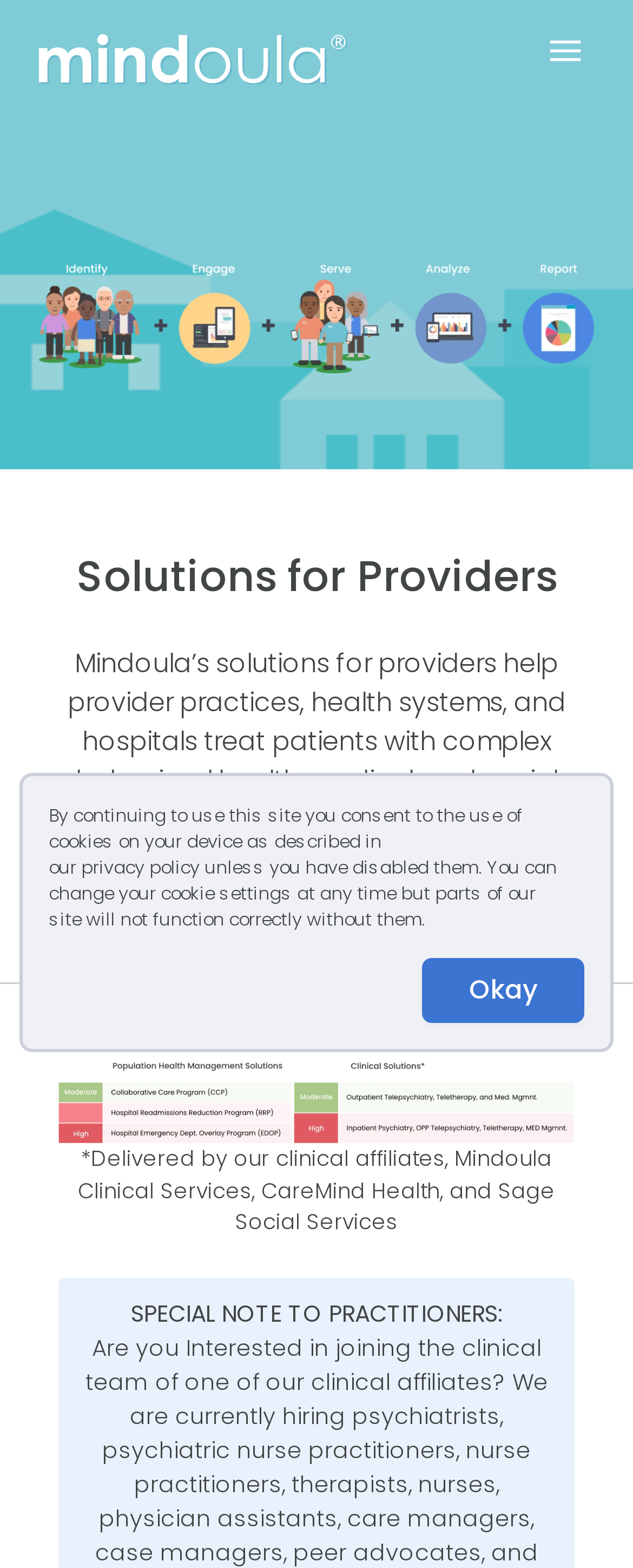What is the name of the clinical affiliate mentioned?
Using the details shown in the screenshot, provide a comprehensive answer to the question.

The webpage mentions that Mindoula's solutions are delivered by their clinical affiliates, including Mindoula Clinical Services, CareMind Health, and Sage Social Services.